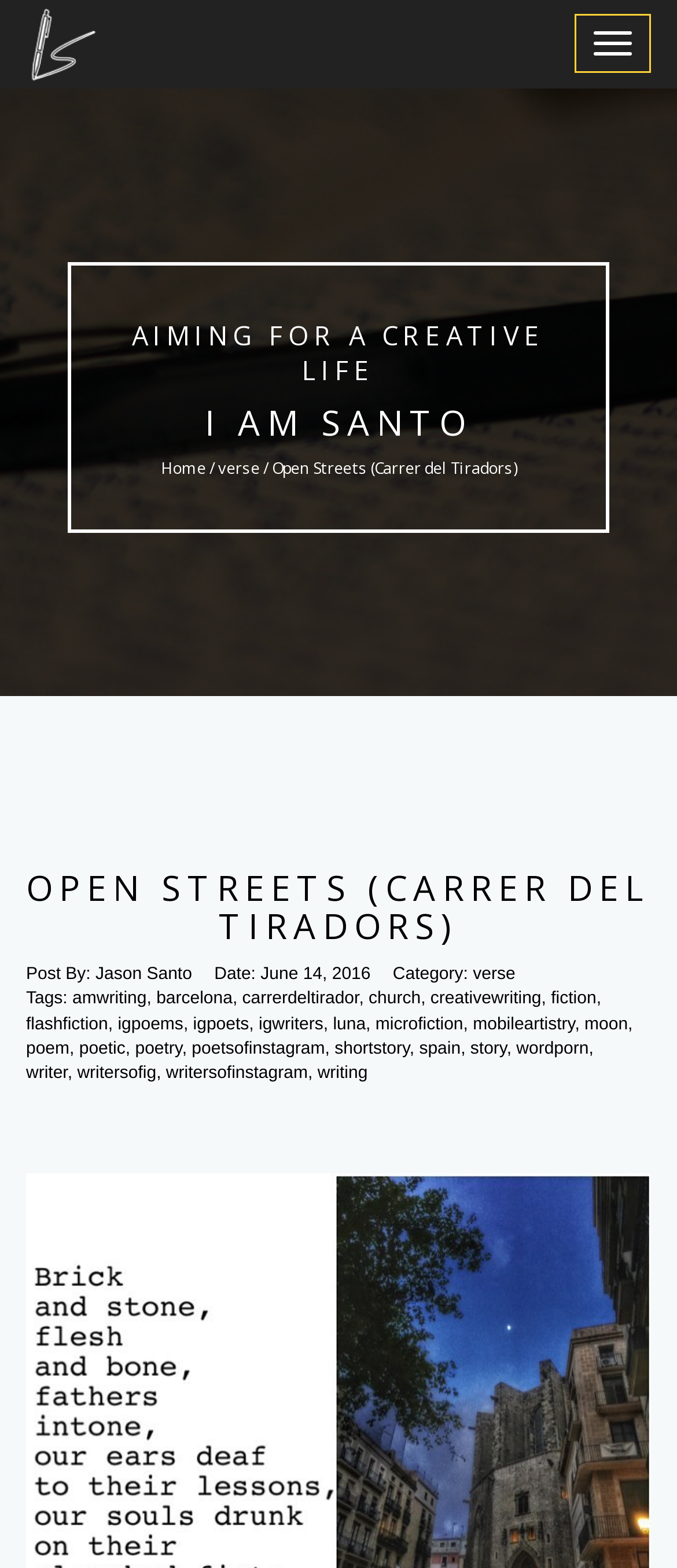What is the date of the post?
Using the visual information, respond with a single word or phrase.

June 14, 2016